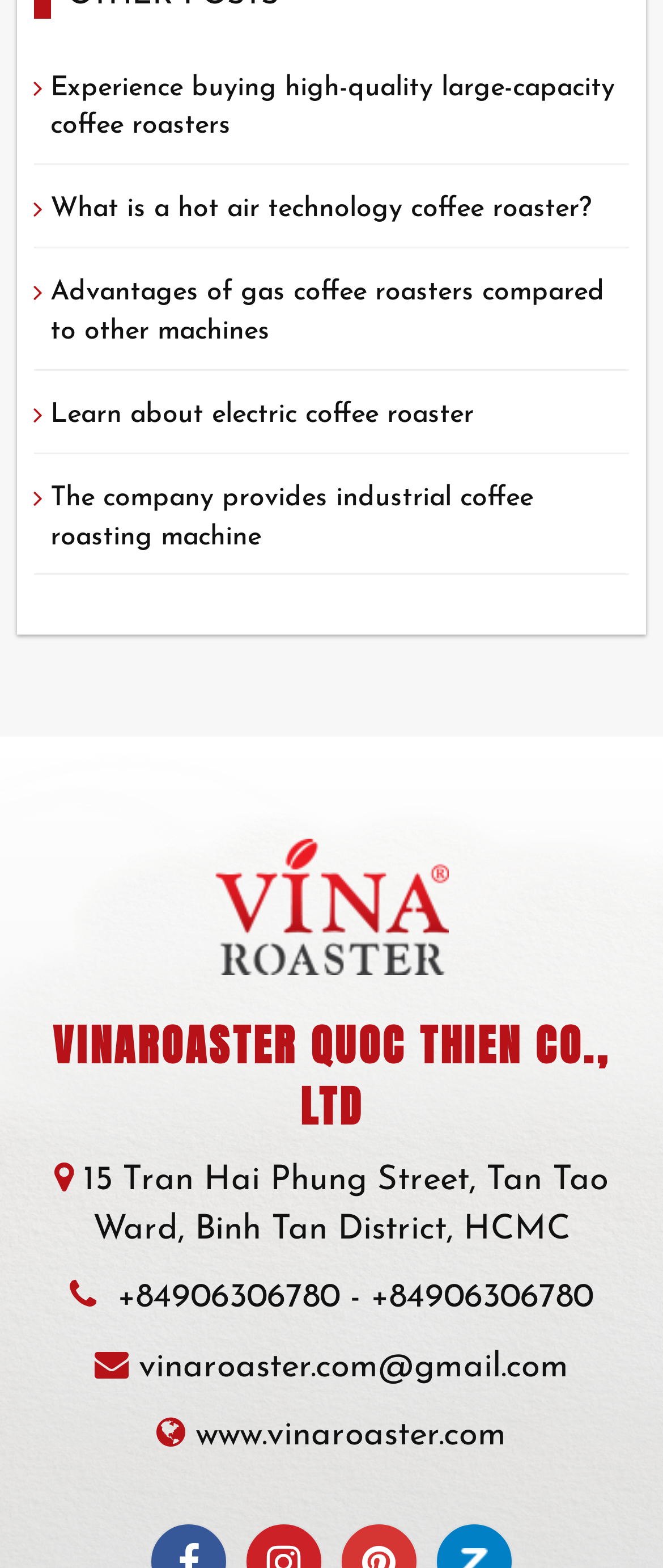Based on the image, please respond to the question with as much detail as possible:
What is the address of the company?

The address can be found in the StaticText element with bounding box coordinates [0.126, 0.742, 0.918, 0.795], which is likely a contact information section.